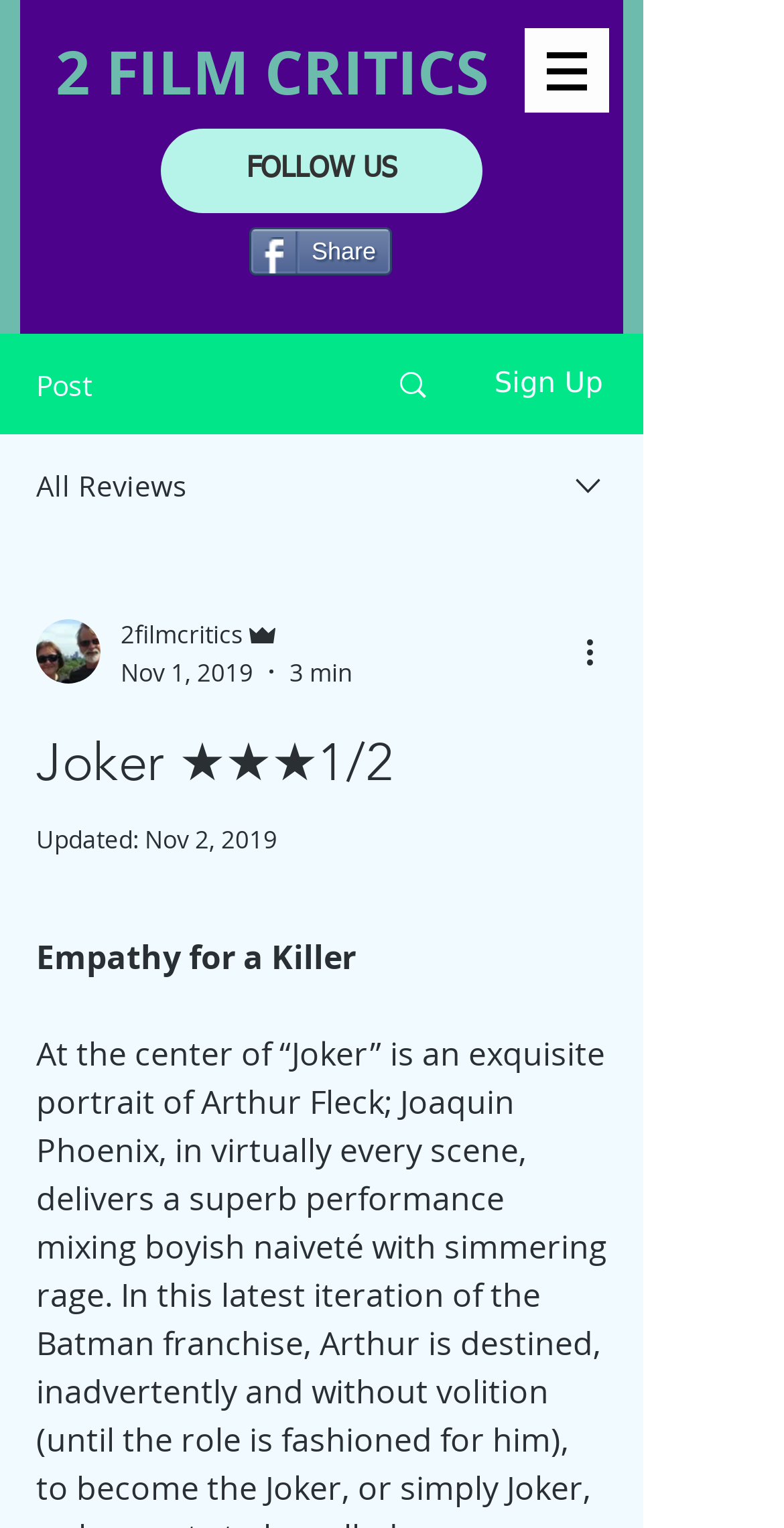Locate the bounding box of the UI element with the following description: "2 FILM CRITICS".

[0.071, 0.02, 0.624, 0.074]